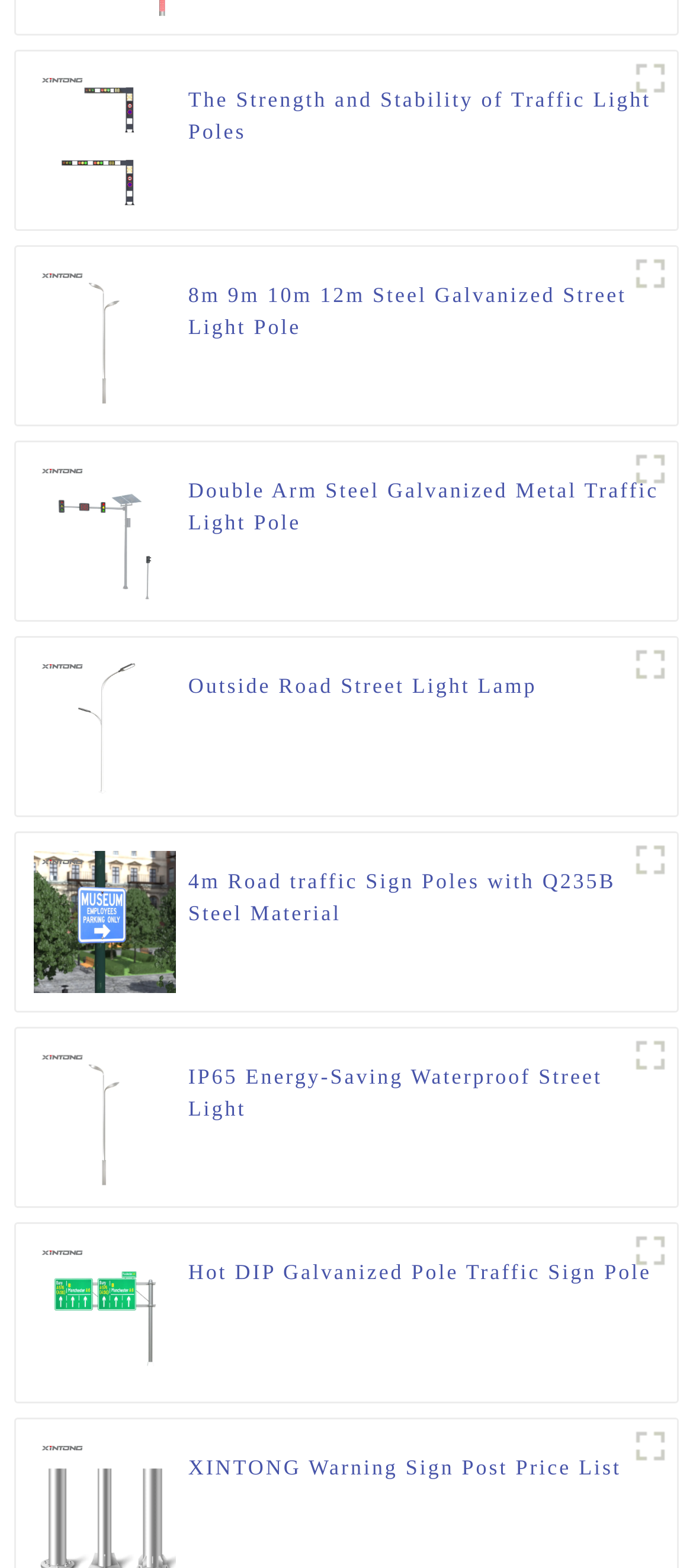Provide a one-word or short-phrase answer to the question:
What is the purpose of the IP65 Energy-Saving Waterproof Street Light?

Street lighting